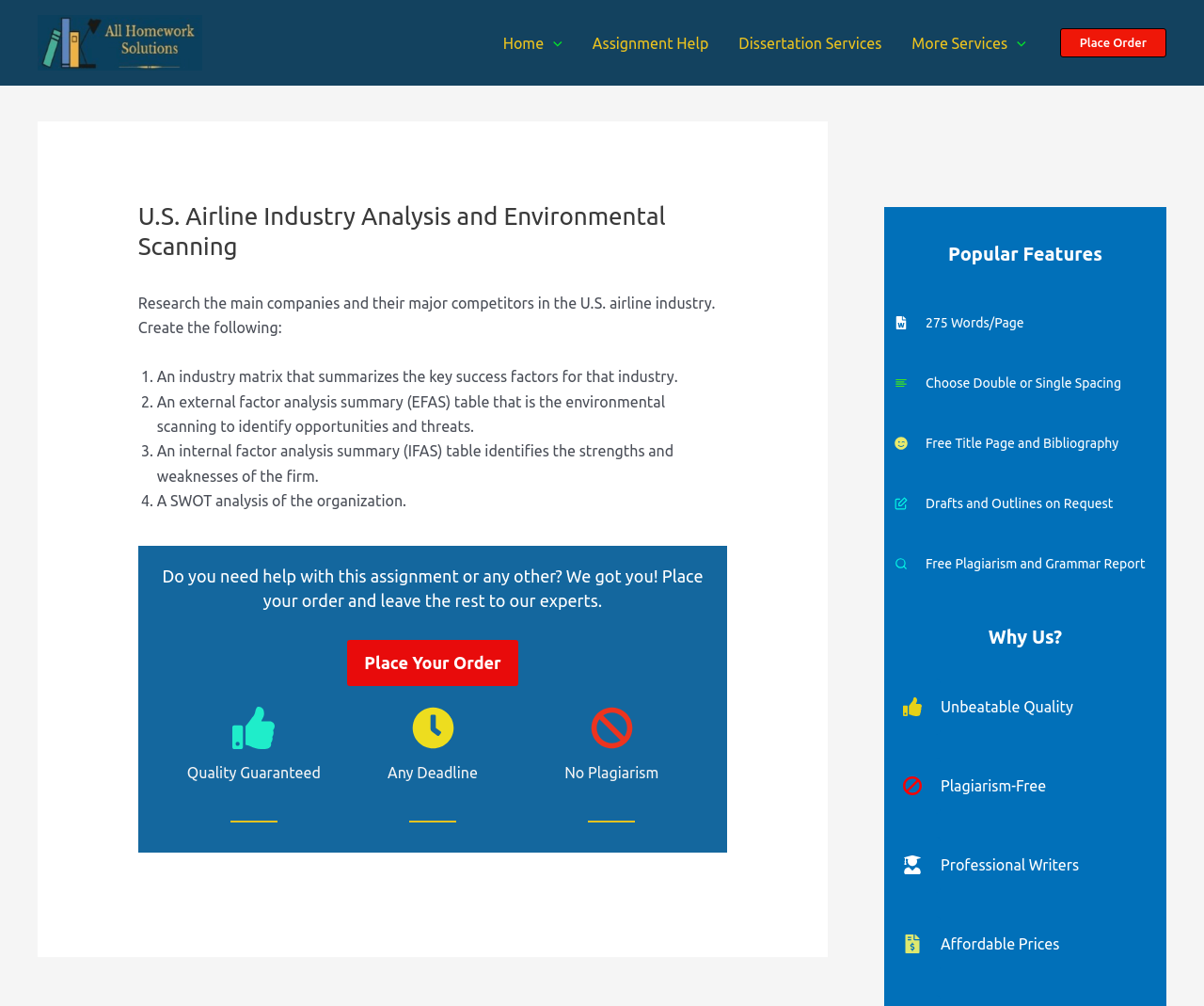Locate the bounding box coordinates of the element I should click to achieve the following instruction: "Click on the 'Place Order' link".

[0.88, 0.028, 0.969, 0.057]